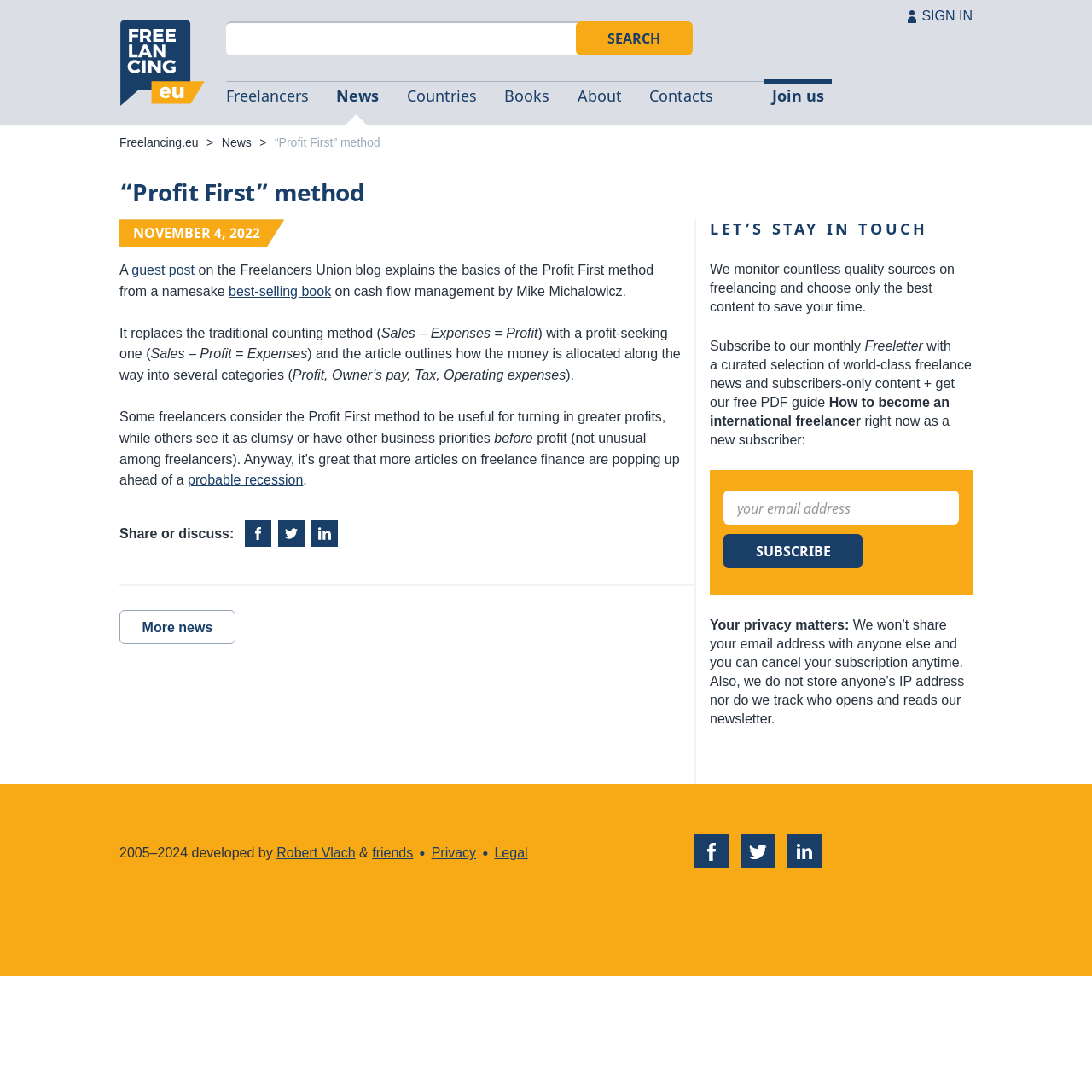Predict the bounding box coordinates of the area that should be clicked to accomplish the following instruction: "Read news". The bounding box coordinates should consist of four float numbers between 0 and 1, i.e., [left, top, right, bottom].

[0.294, 0.075, 0.358, 0.114]